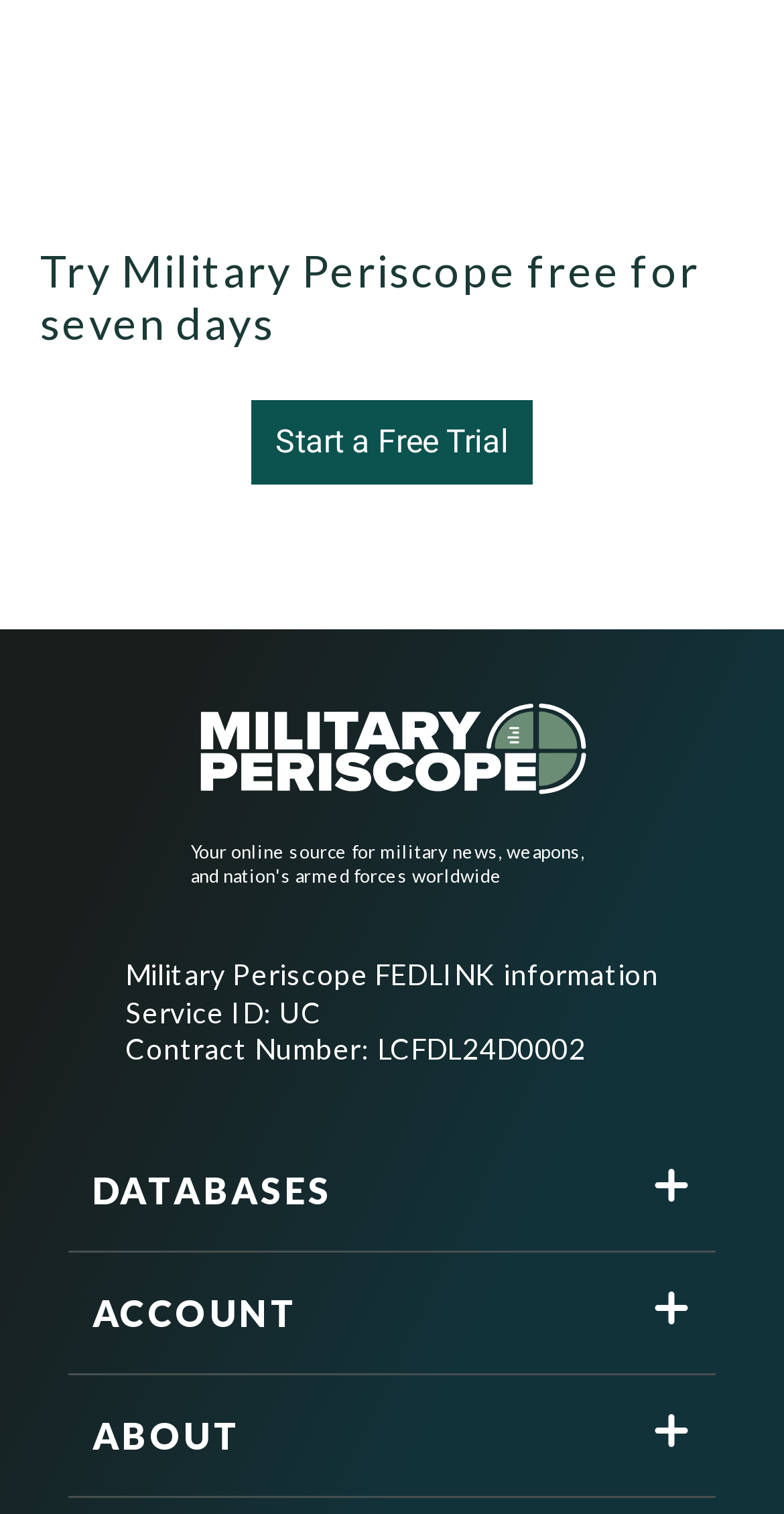Kindly respond to the following question with a single word or a brief phrase: 
What are the three main categories on the webpage?

DATABASES, ACCOUNT, ABOUT